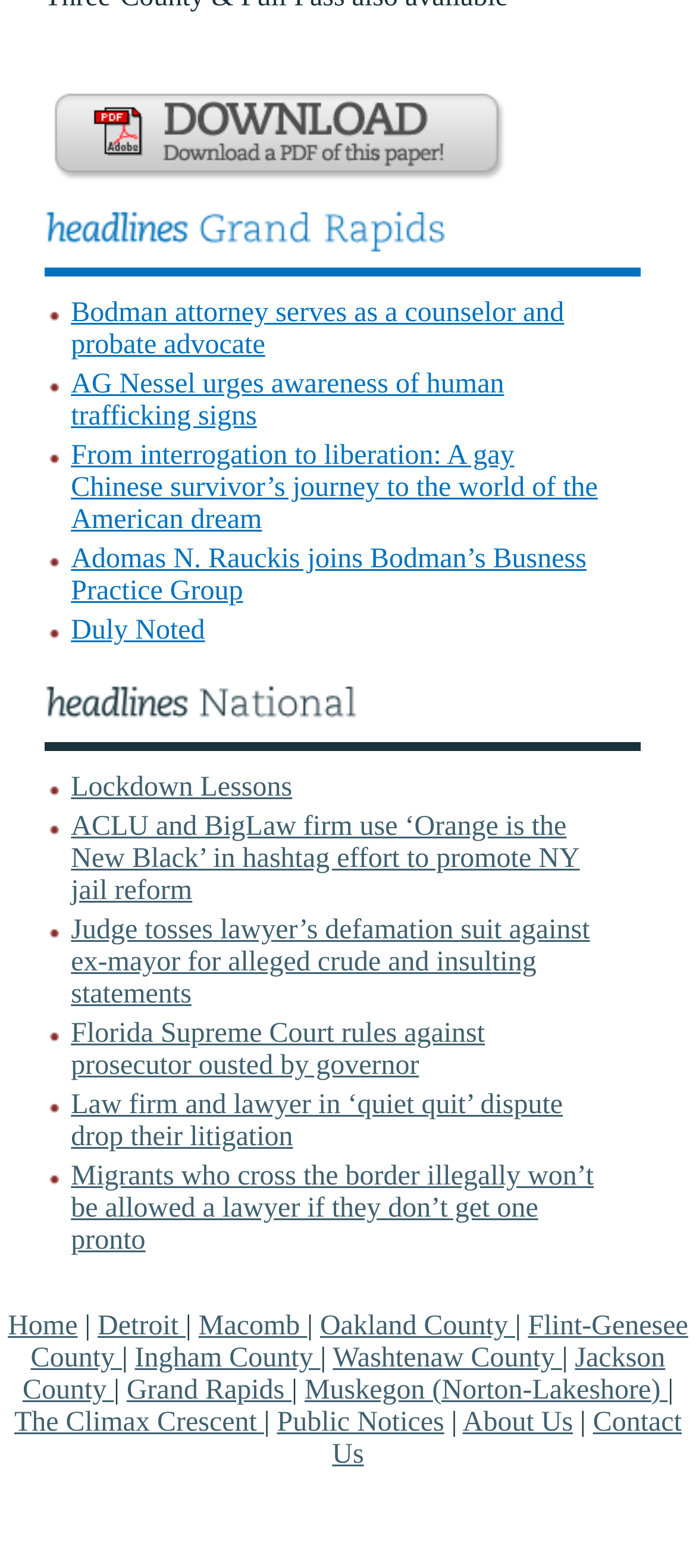Calculate the bounding box coordinates of the UI element given the description: "The Climax Crescent".

[0.02, 0.897, 0.379, 0.917]